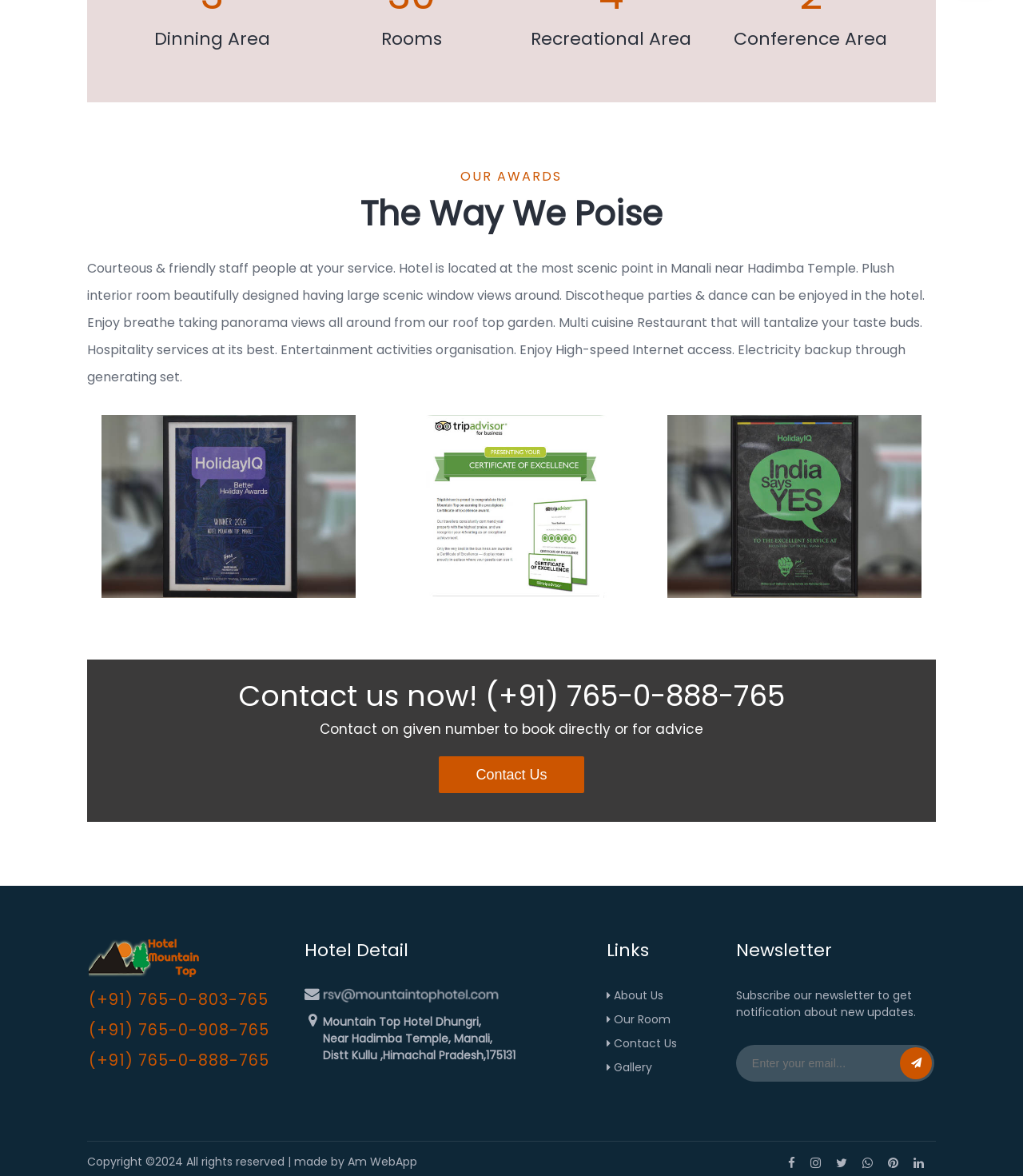Extract the bounding box coordinates for the HTML element that matches this description: "name="Email" placeholder="Enter your email..."". The coordinates should be four float numbers between 0 and 1, i.e., [left, top, right, bottom].

[0.719, 0.888, 0.914, 0.92]